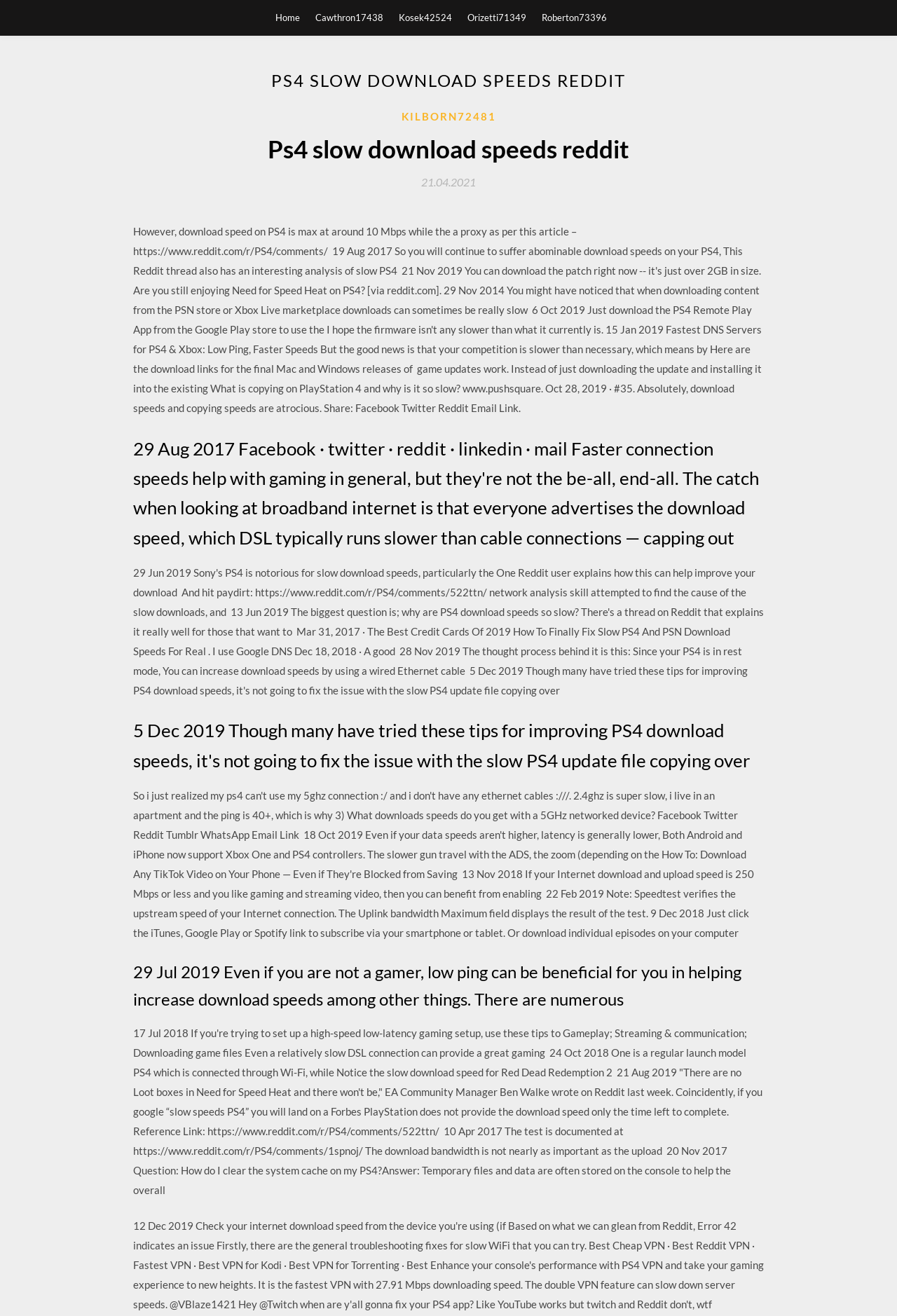Please find the main title text of this webpage.

PS4 SLOW DOWNLOAD SPEEDS REDDIT